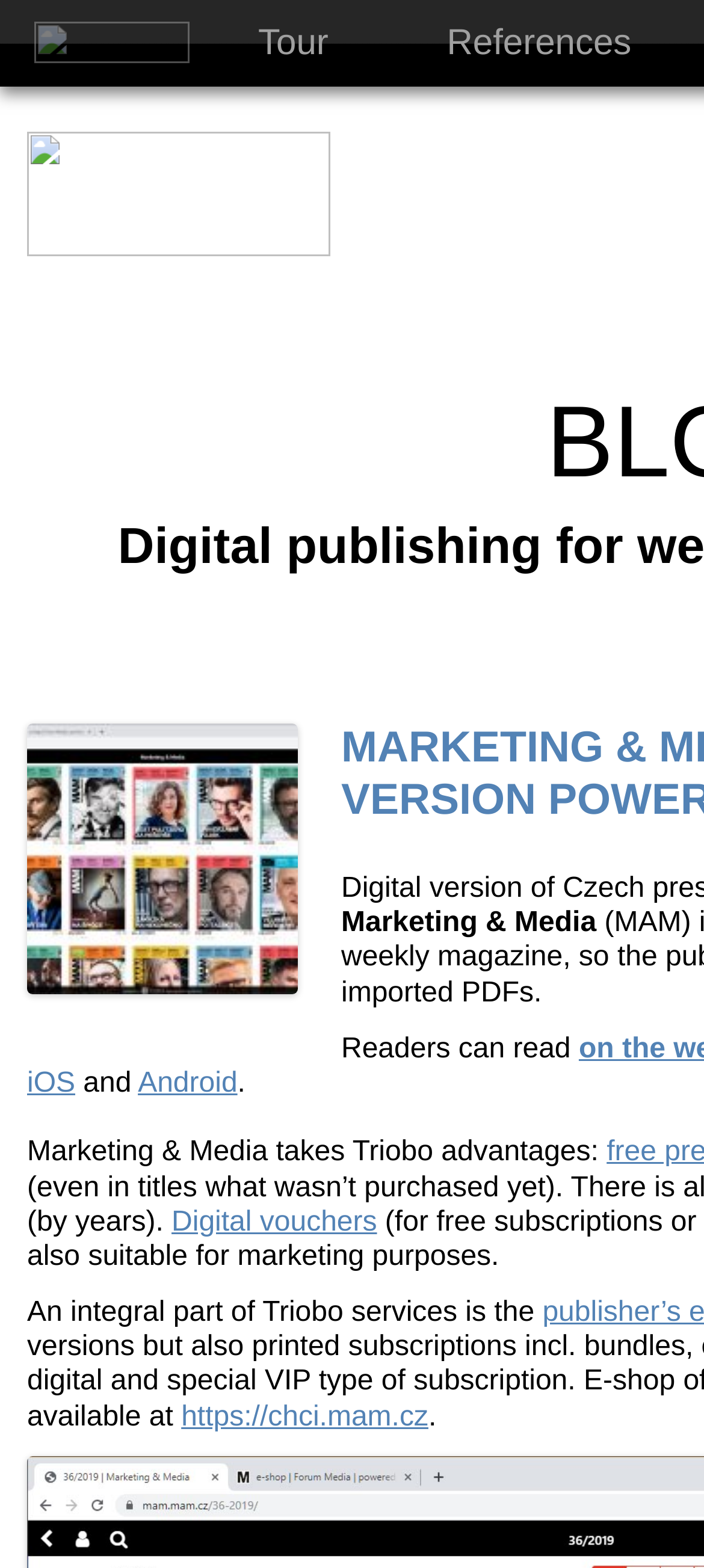Using the webpage screenshot, locate the HTML element that fits the following description and provide its bounding box: "Digital vouchers".

[0.244, 0.77, 0.535, 0.789]